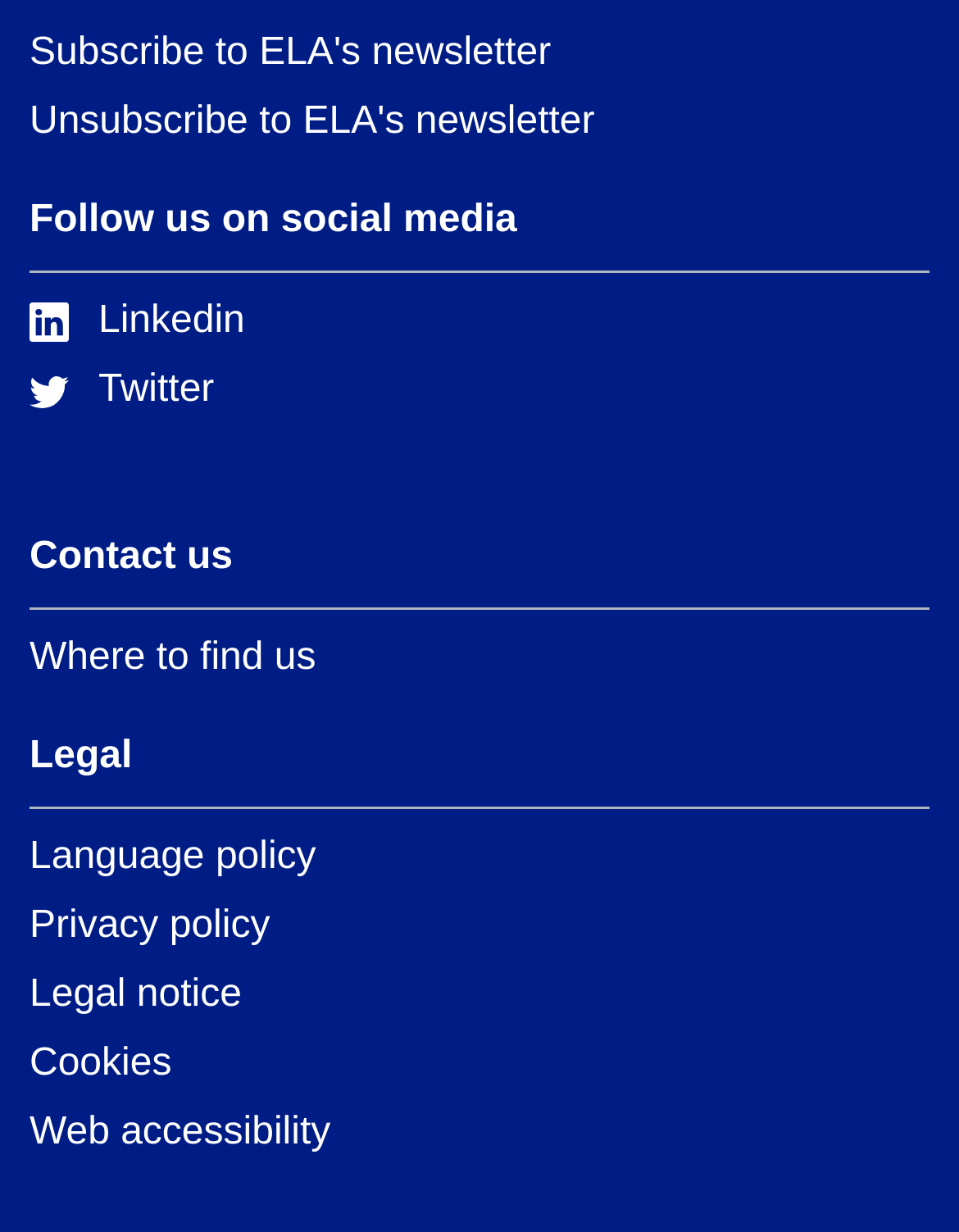Please specify the bounding box coordinates of the clickable region necessary for completing the following instruction: "Subscribe to ELA's newsletter". The coordinates must consist of four float numbers between 0 and 1, i.e., [left, top, right, bottom].

[0.031, 0.027, 0.574, 0.061]